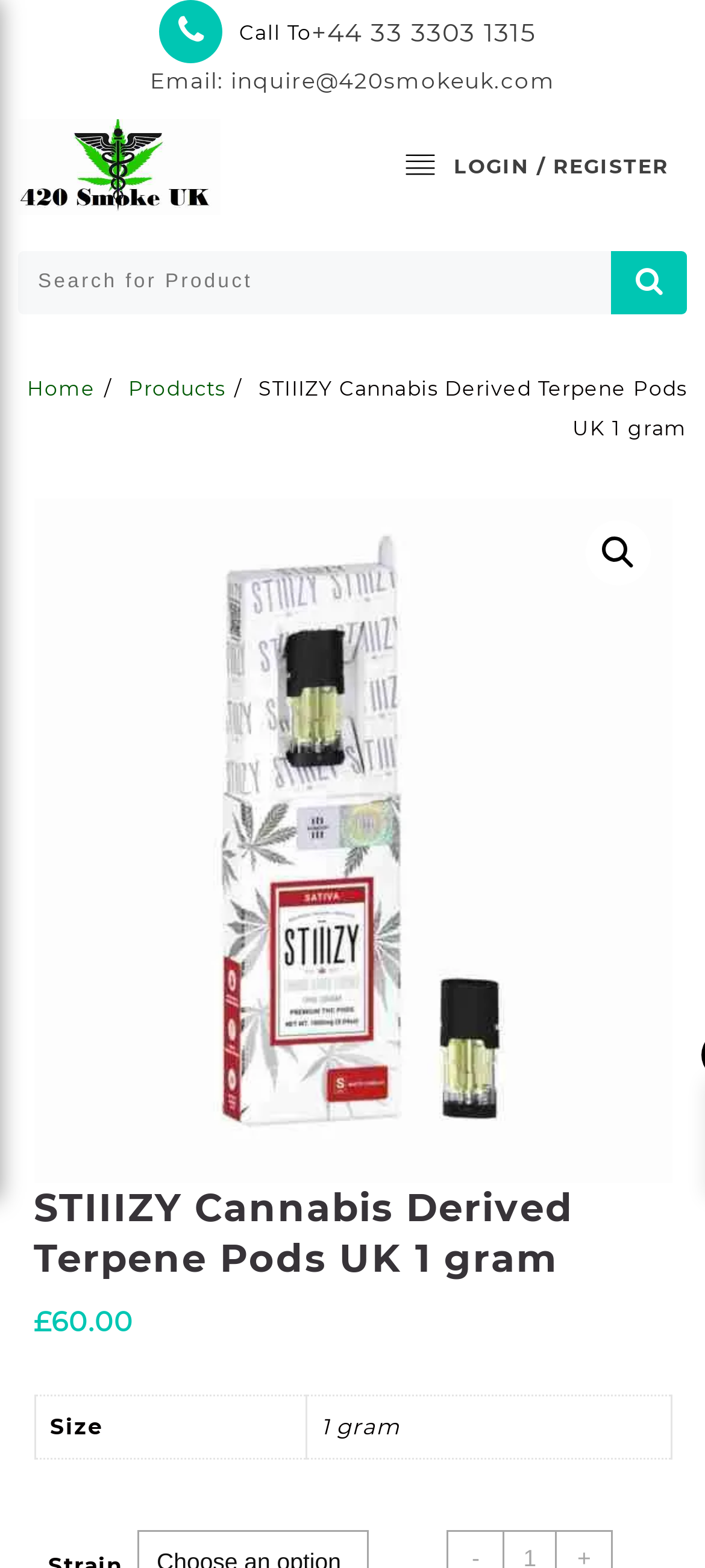Specify the bounding box coordinates of the element's area that should be clicked to execute the given instruction: "Click the cart button". The coordinates should be four float numbers between 0 and 1, i.e., [left, top, right, bottom].

[0.562, 0.09, 0.631, 0.123]